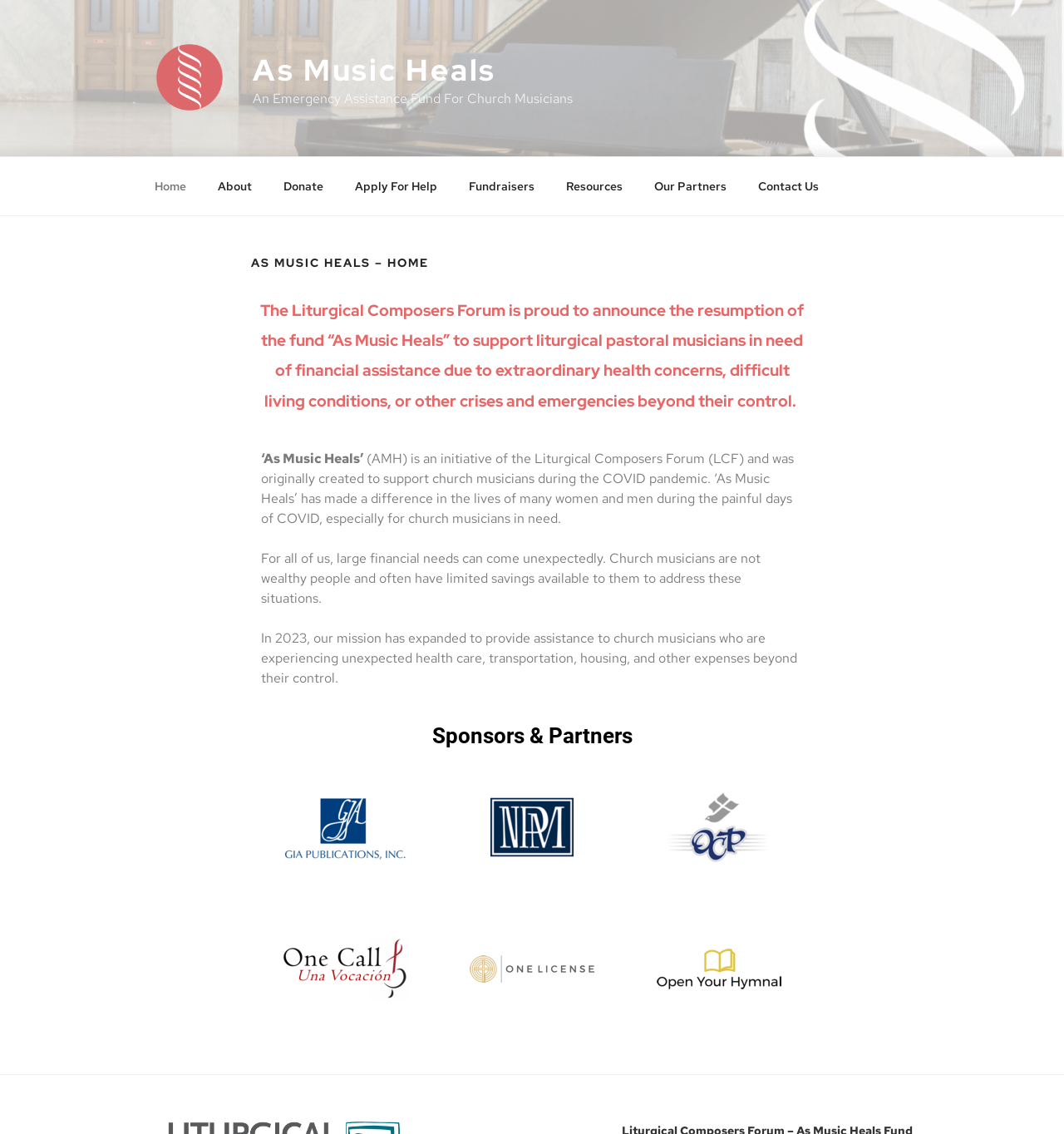Please study the image and answer the question comprehensively:
What is the name of the emergency assistance fund?

The name of the emergency assistance fund can be found in the heading element 'As Music Heals' and also in the static text 'An Emergency Assistance Fund For Church Musicians' which is a part of the webpage's title.